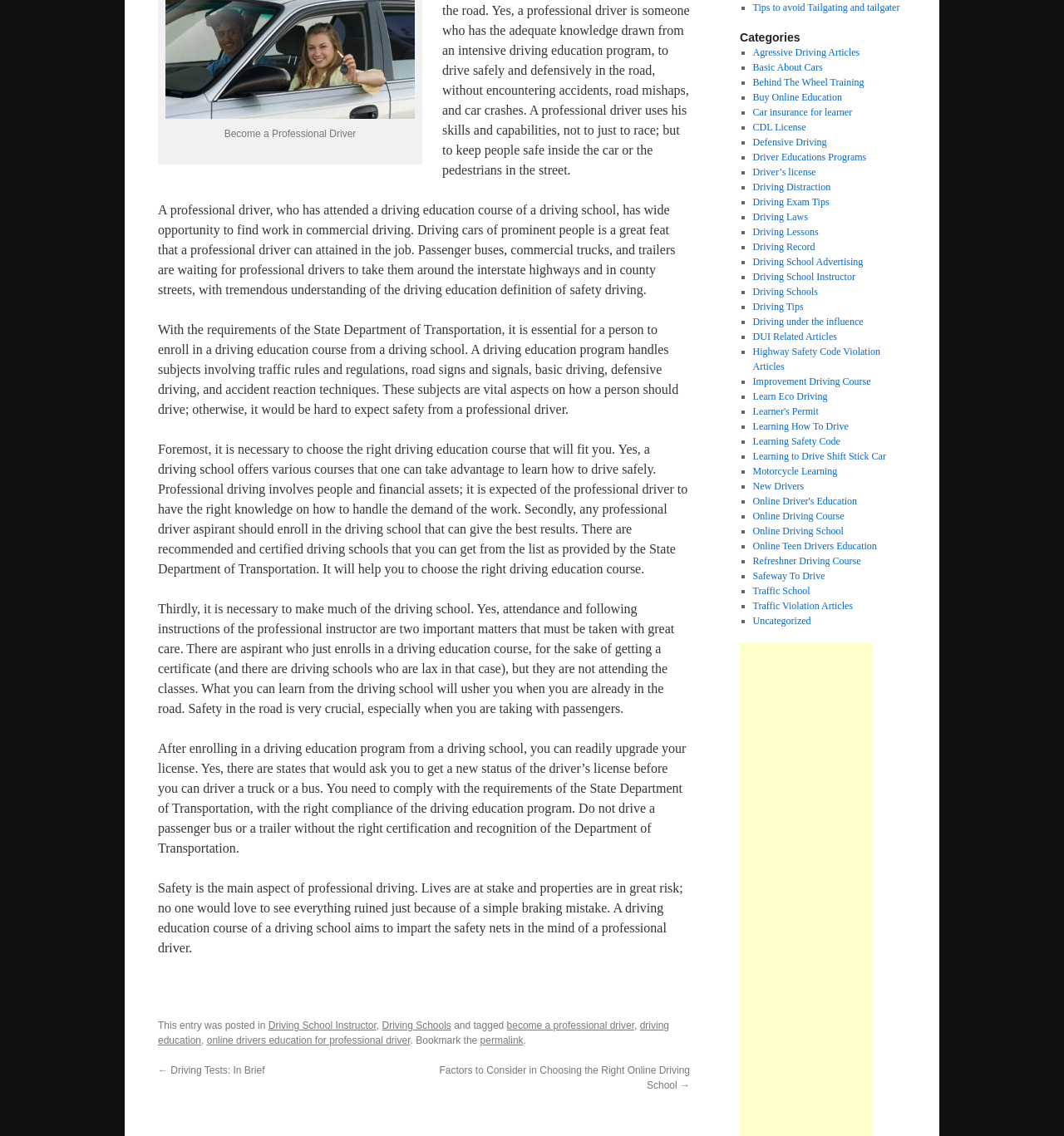Please determine the bounding box coordinates for the UI element described here. Use the format (top-left x, top-left y, bottom-right x, bottom-right y) with values bounded between 0 and 1: Uncategorized

[0.707, 0.541, 0.762, 0.552]